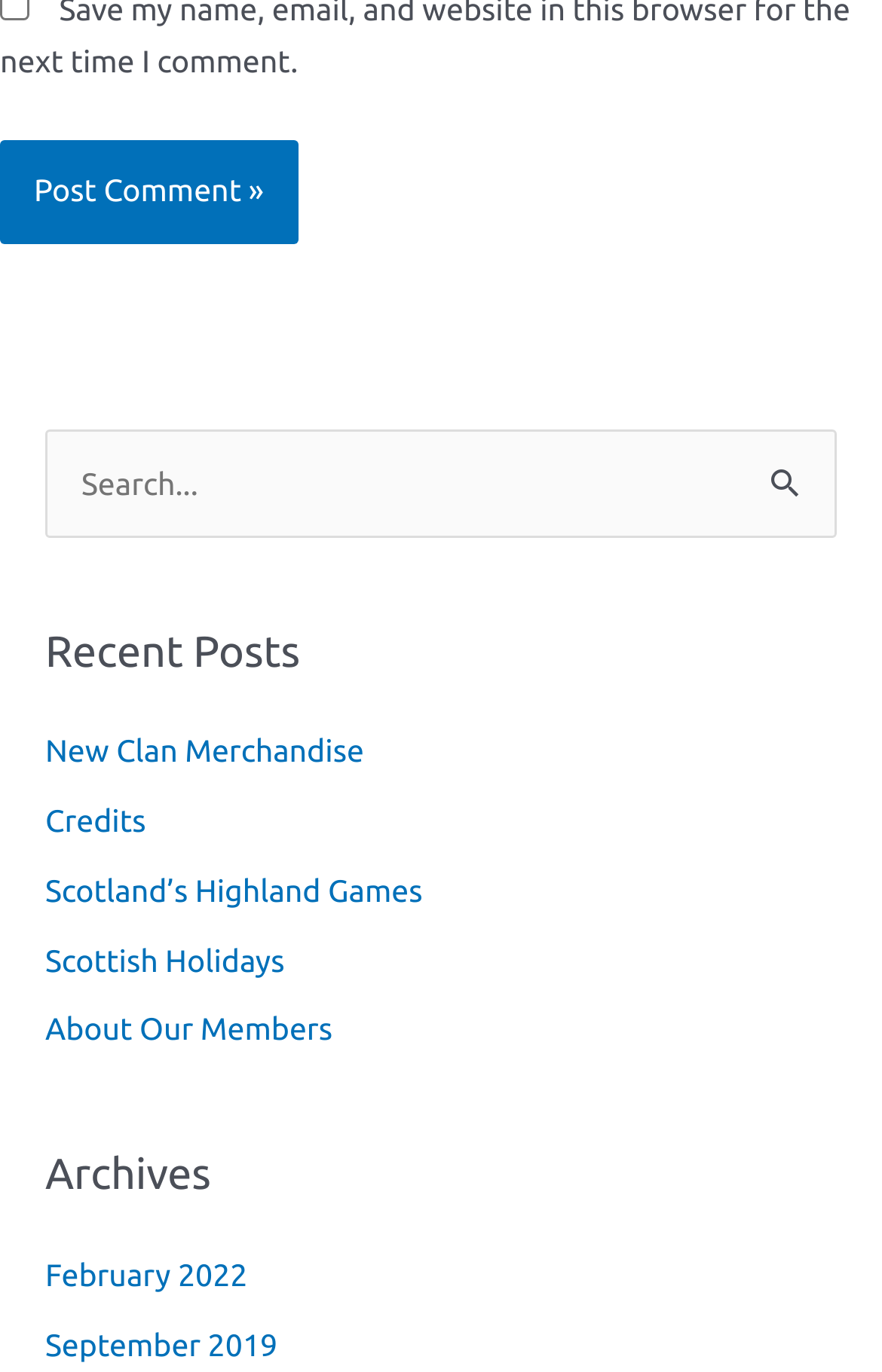Given the element description, predict the bounding box coordinates in the format (top-left x, top-left y, bottom-right x, bottom-right y). Make sure all values are between 0 and 1. Here is the element description: name="submit" value="Post Comment »"

[0.0, 0.103, 0.338, 0.177]